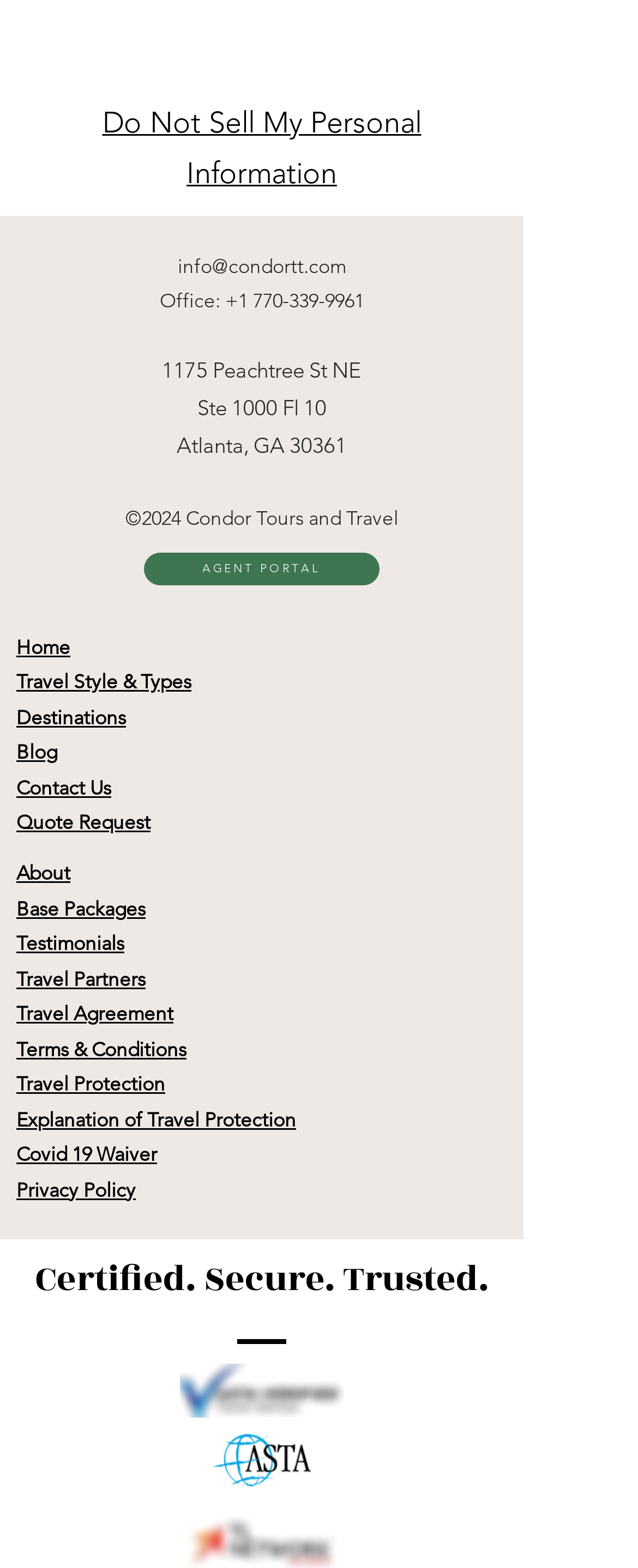Determine the bounding box coordinates of the target area to click to execute the following instruction: "Send an email to 'info@condortt.com'."

[0.278, 0.161, 0.542, 0.177]